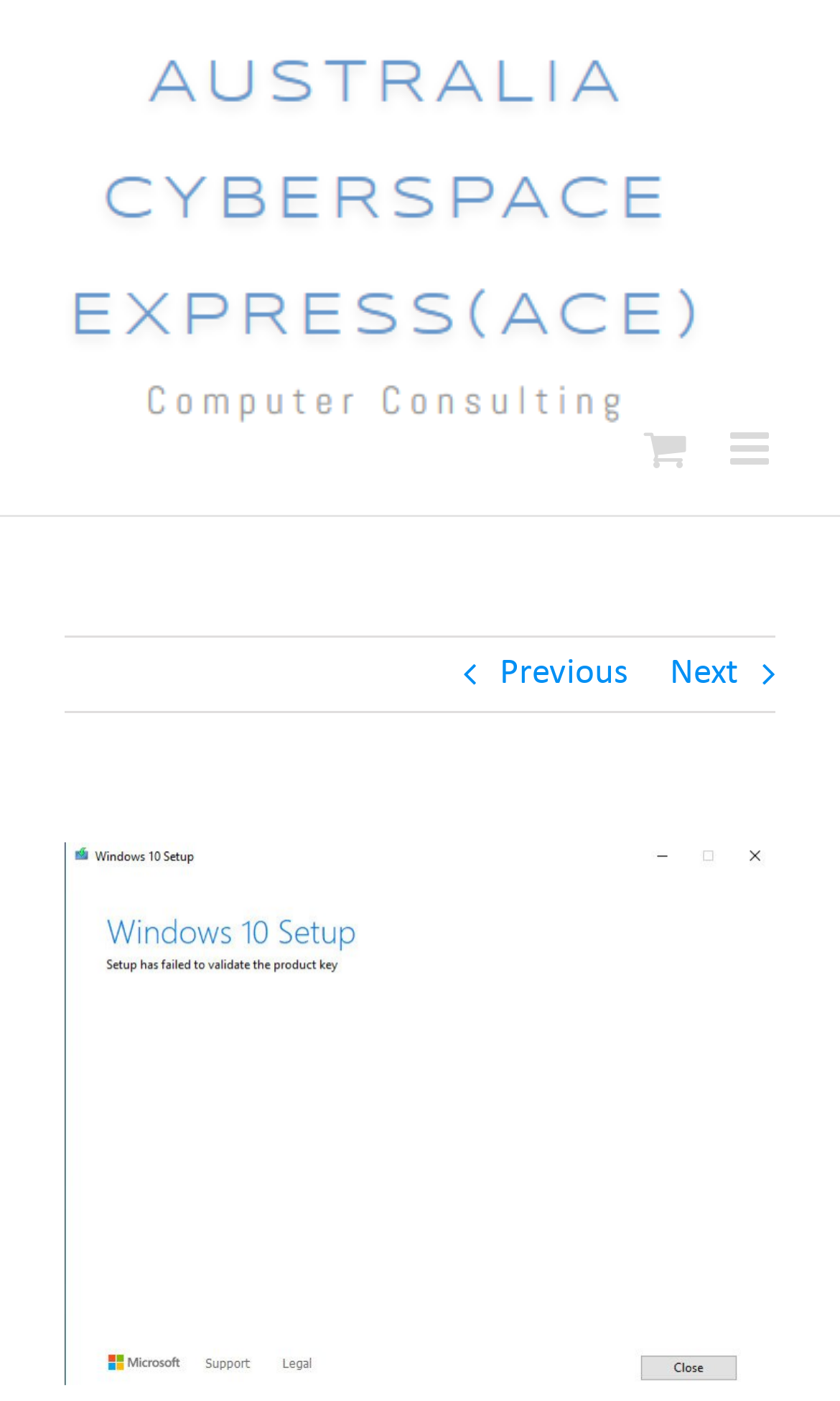Use a single word or phrase to answer the question: 
What is the logo of the website?

ACE Logo